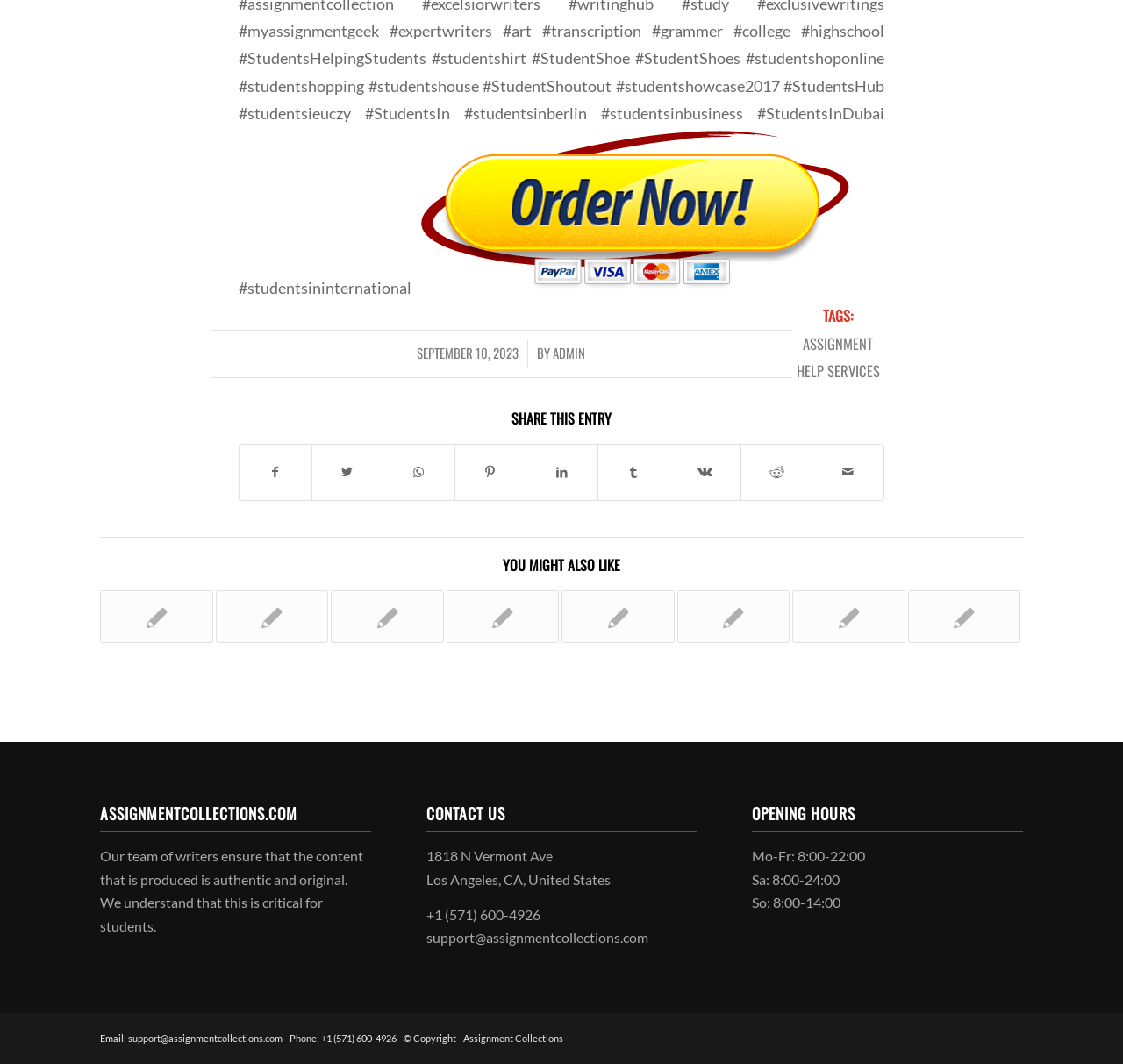Please find the bounding box coordinates of the element that you should click to achieve the following instruction: "View assignment help services". The coordinates should be presented as four float numbers between 0 and 1: [left, top, right, bottom].

[0.709, 0.312, 0.783, 0.359]